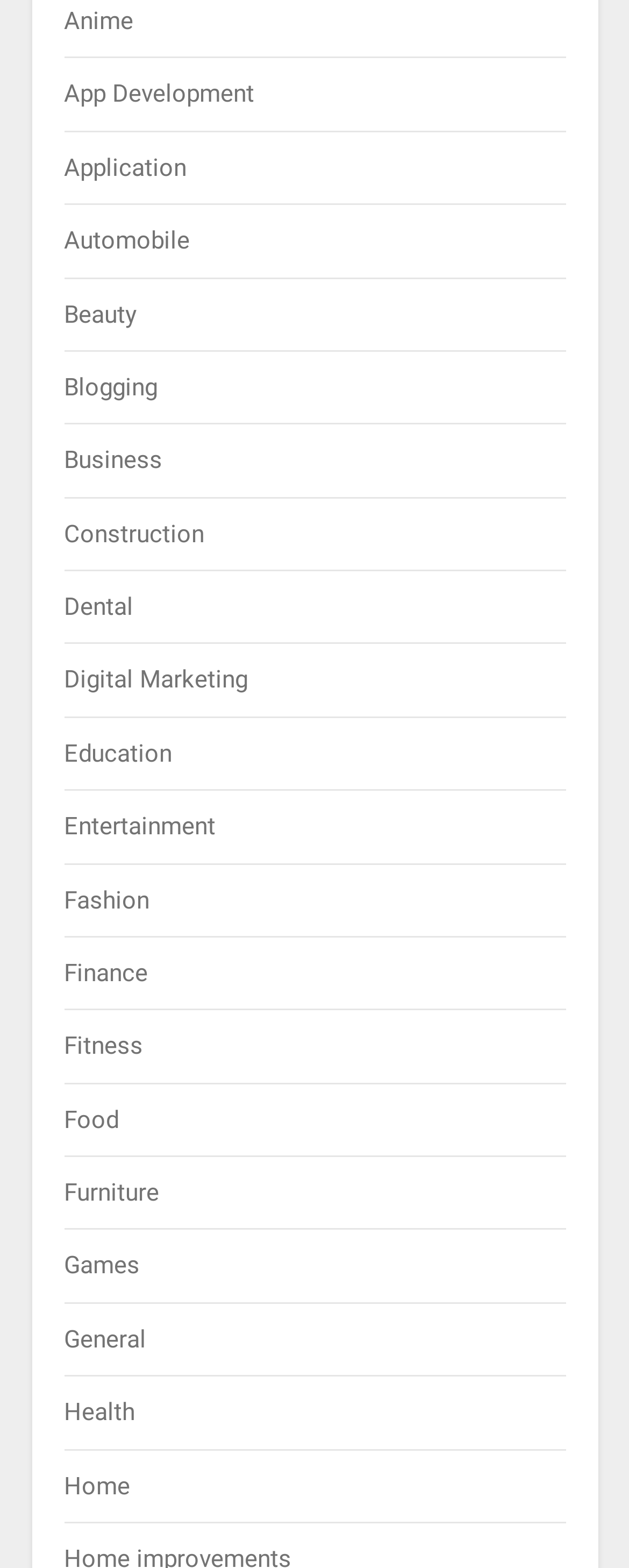Find the bounding box coordinates for the area that must be clicked to perform this action: "Read the NEWS".

None